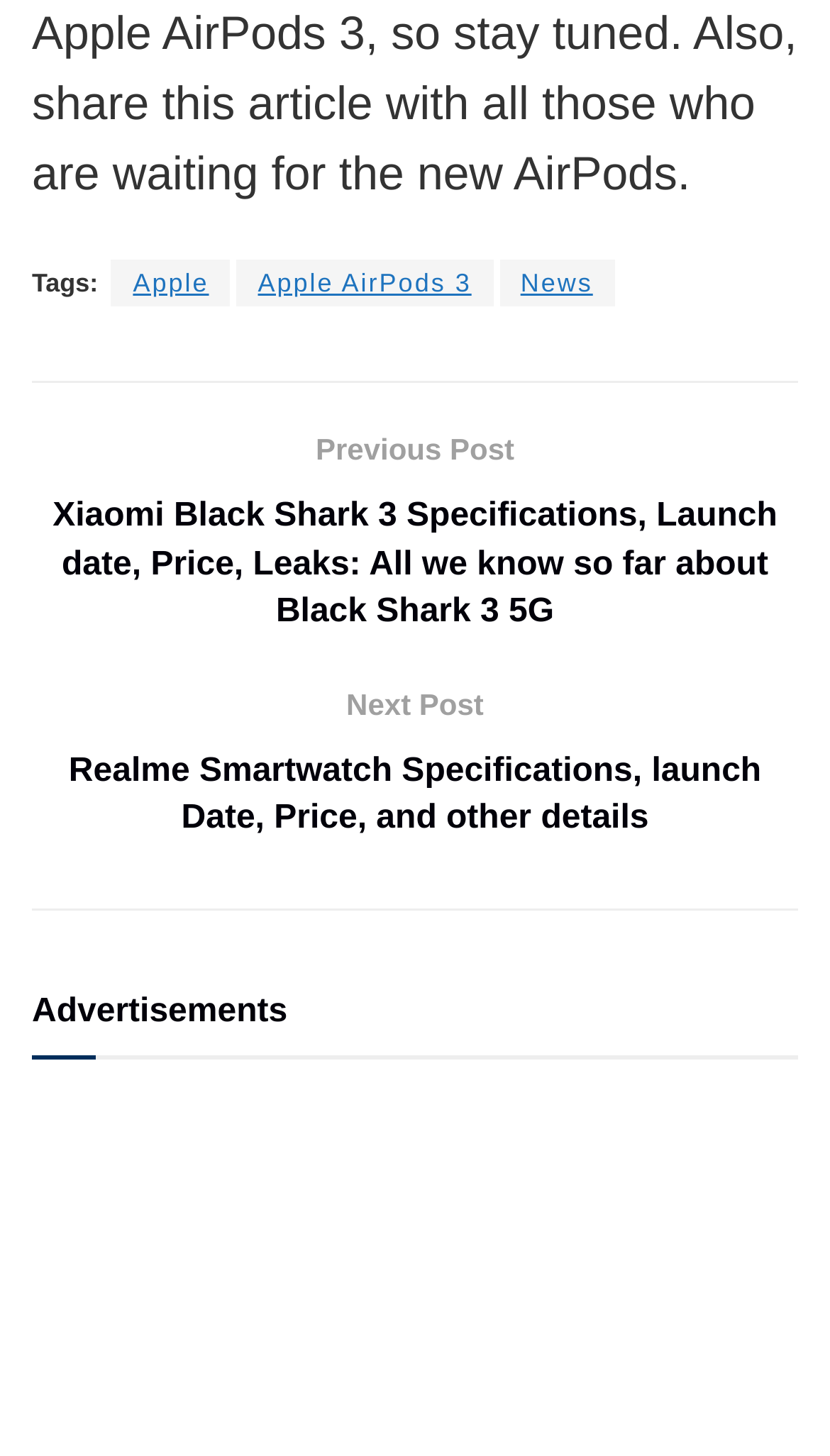What is the title of the previous post?
Using the visual information, respond with a single word or phrase.

Xiaomi Black Shark 3 Specifications